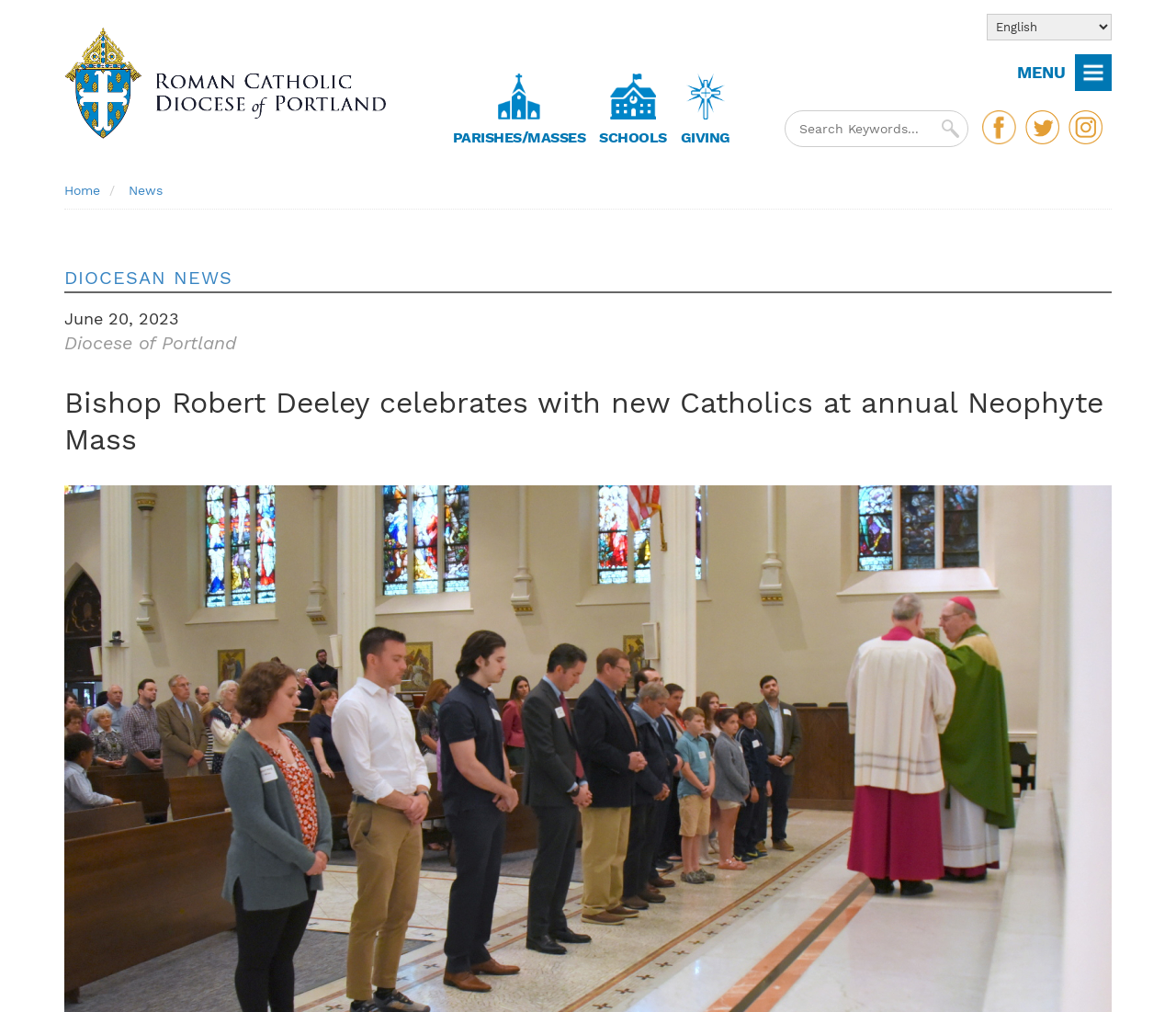Please find the bounding box coordinates of the clickable region needed to complete the following instruction: "Go to Home page". The bounding box coordinates must consist of four float numbers between 0 and 1, i.e., [left, top, right, bottom].

[0.055, 0.071, 0.328, 0.09]